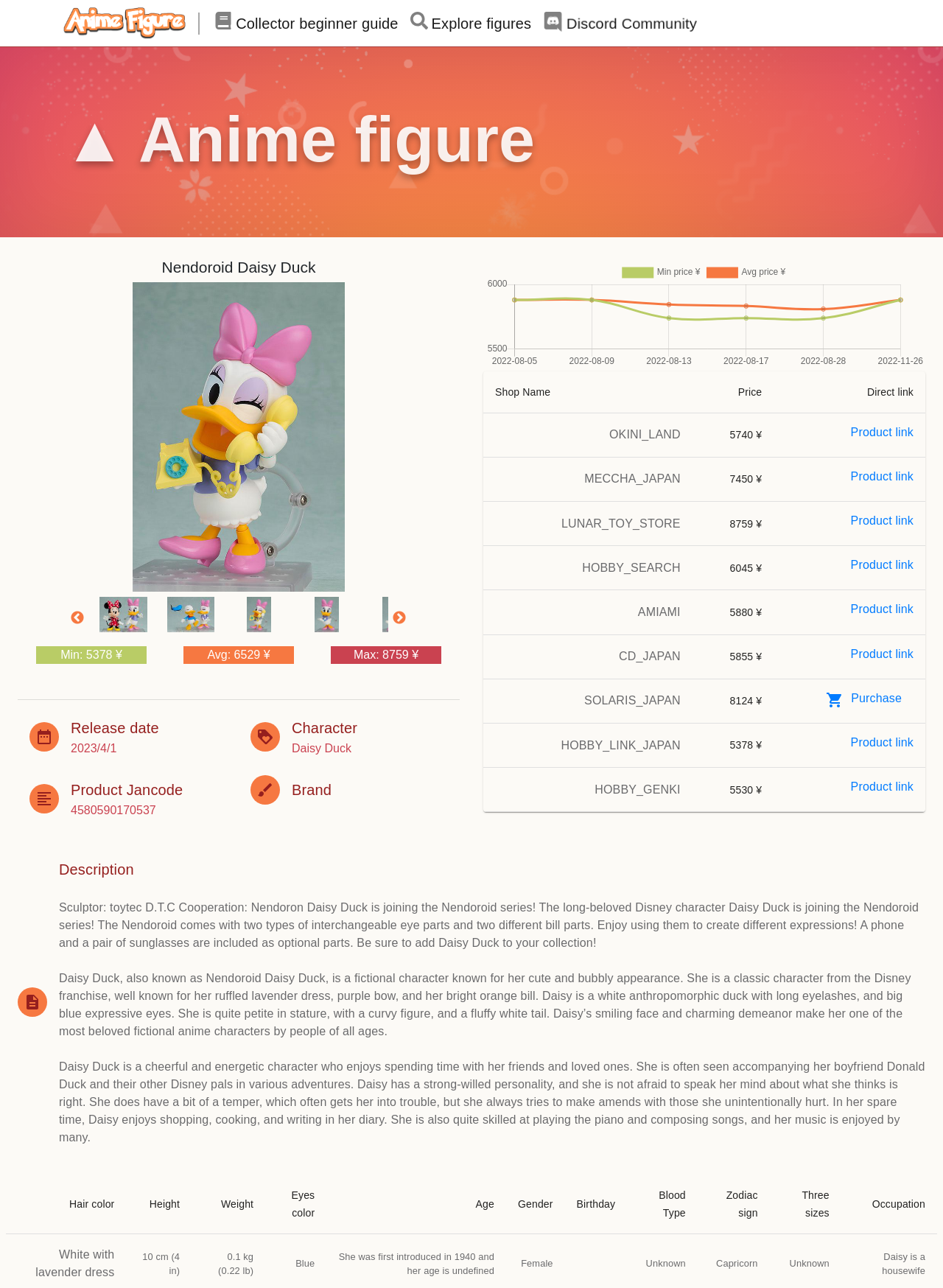Please locate the bounding box coordinates of the element that needs to be clicked to achieve the following instruction: "View the '2014 Bayer CropScience Corn & Soybean Future Forum Photos'". The coordinates should be four float numbers between 0 and 1, i.e., [left, top, right, bottom].

None